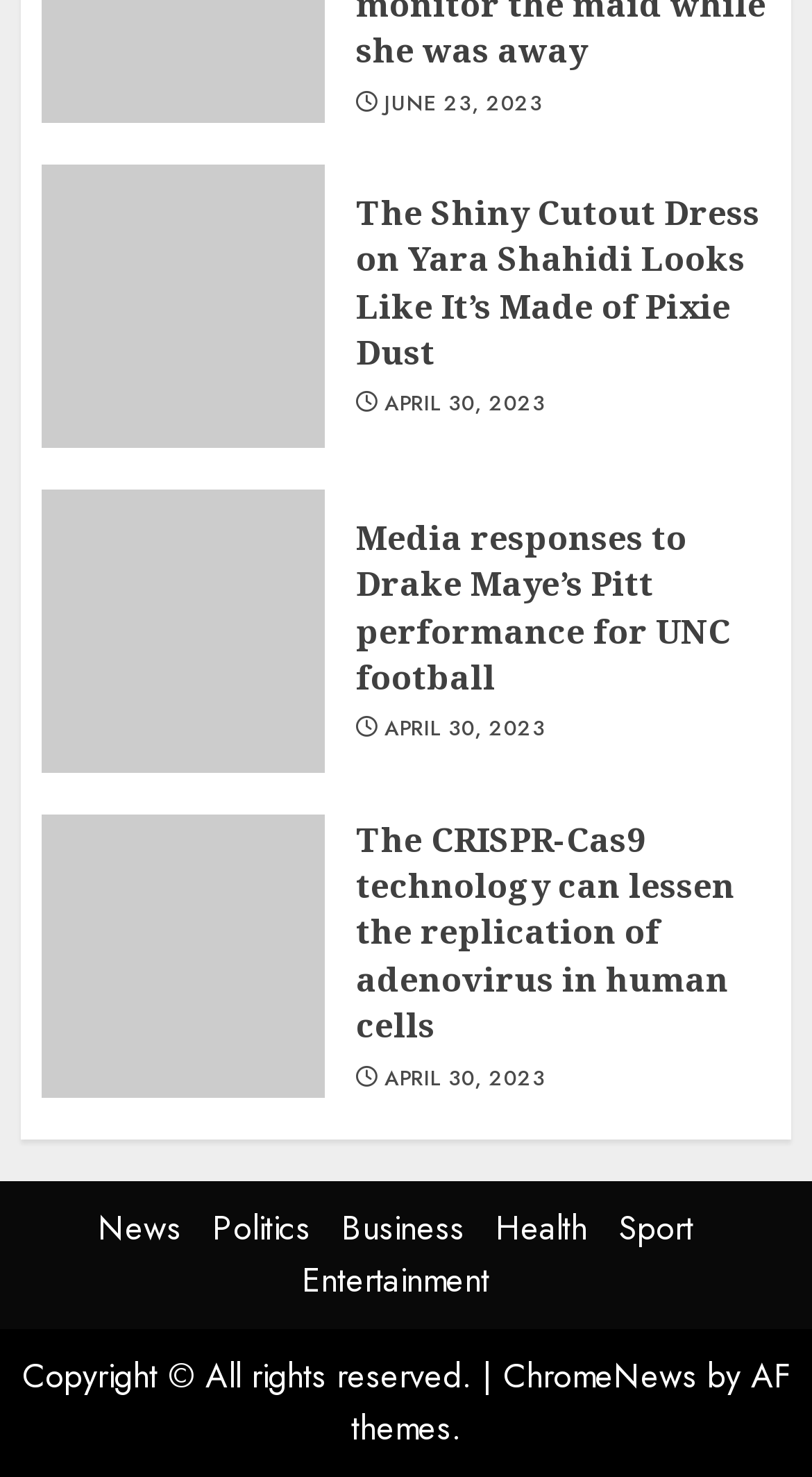Determine the bounding box coordinates of the section I need to click to execute the following instruction: "Read news about Drake Maye's Pitt performance". Provide the coordinates as four float numbers between 0 and 1, i.e., [left, top, right, bottom].

[0.438, 0.348, 0.949, 0.475]